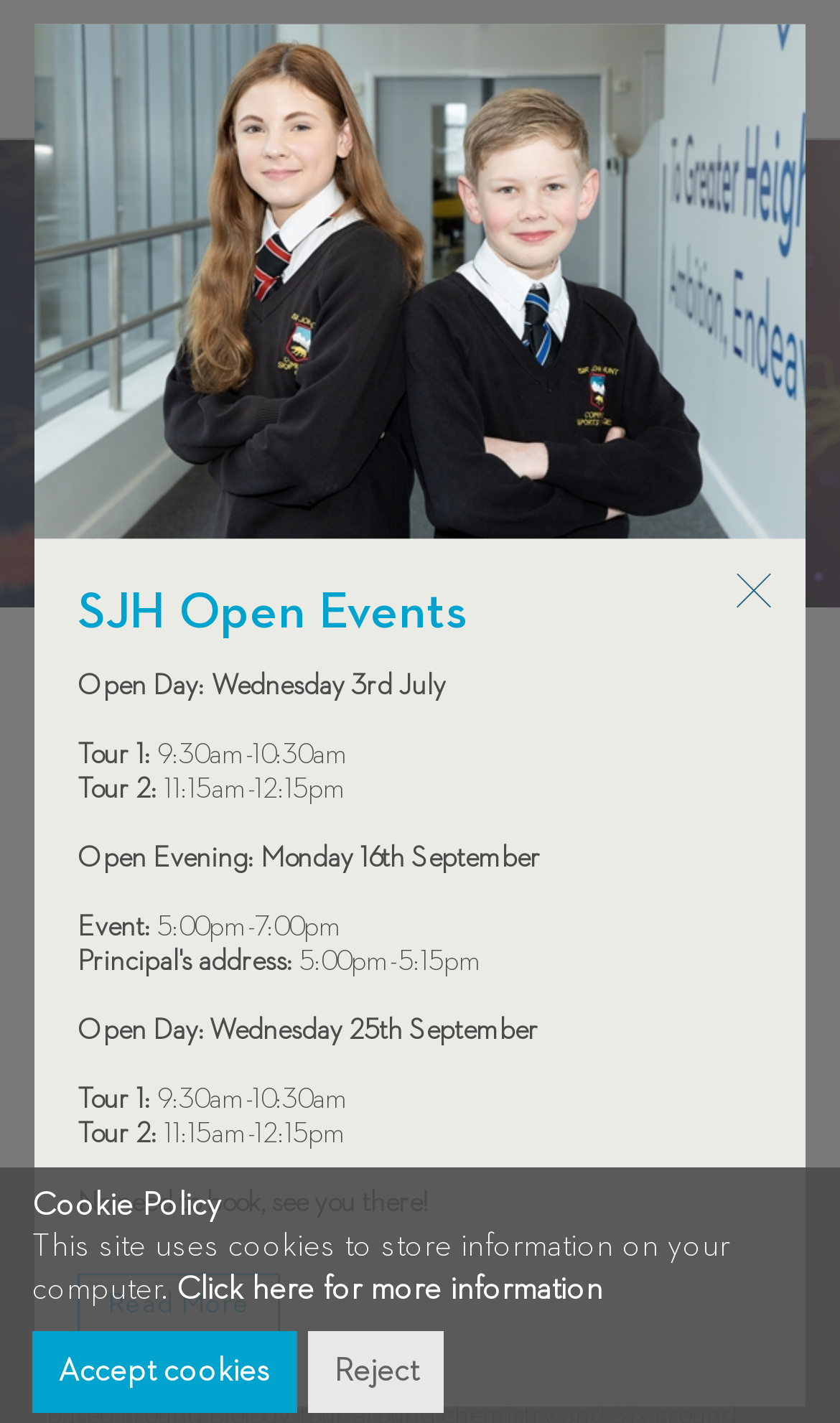What is the 'Big Ideas in Science' section about?
Please respond to the question with a detailed and thorough explanation.

The 'Big Ideas in Science' section is present on the page, but its content is not specified, so it is not possible to determine what it is about.